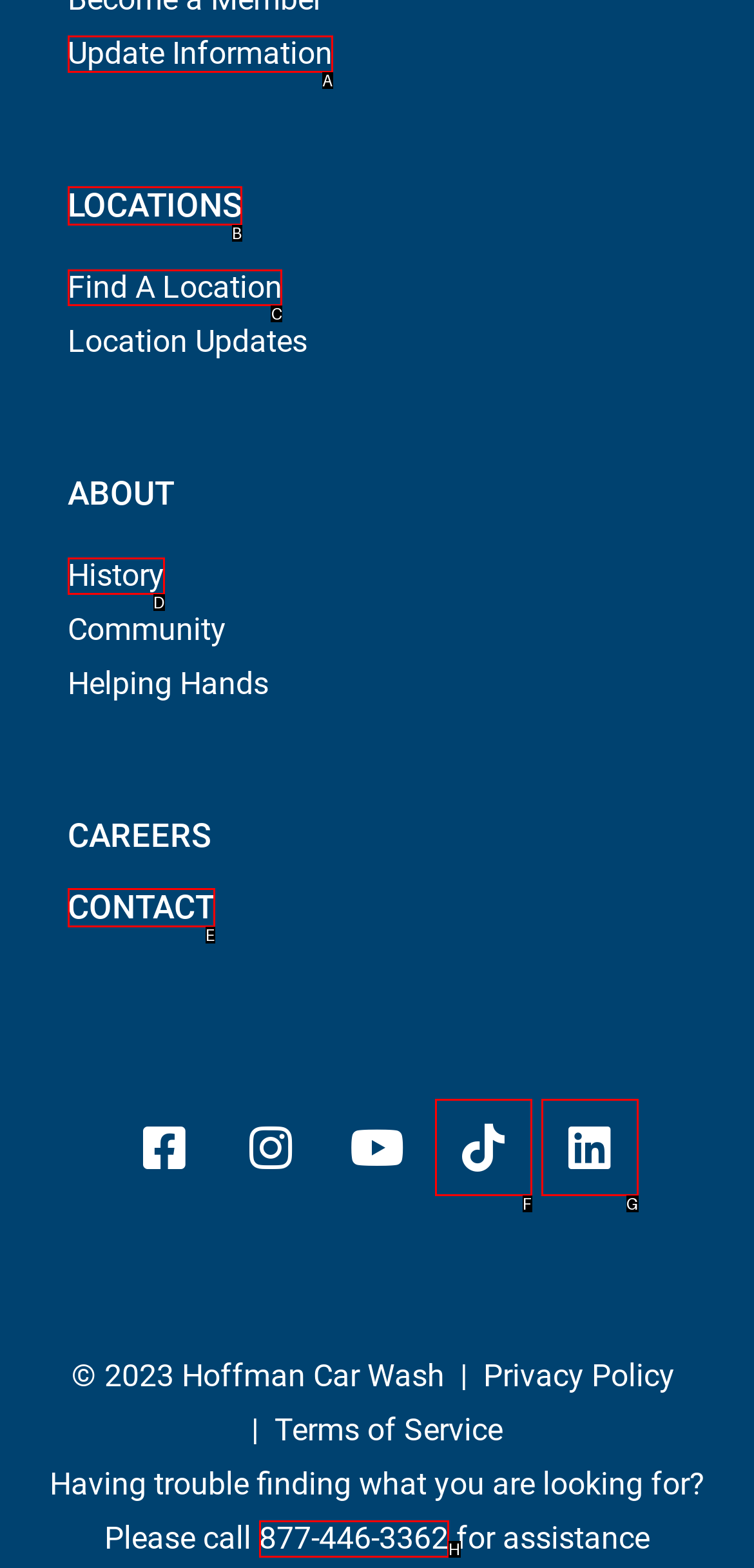Identify which lettered option to click to carry out the task: Click on MEDIA PACK. Provide the letter as your answer.

None